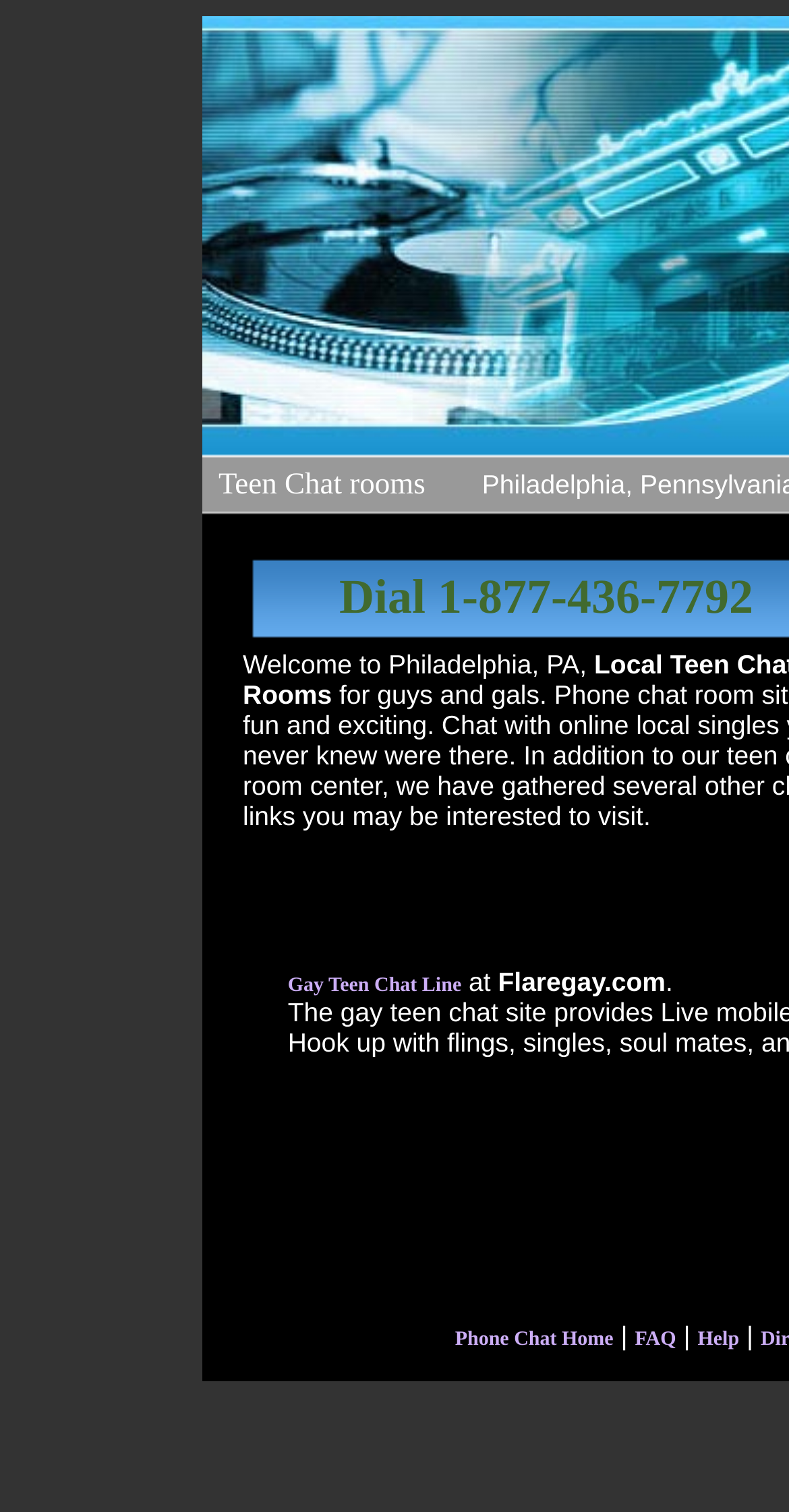Use a single word or phrase to respond to the question:
How many links are there in the bottom right corner?

4